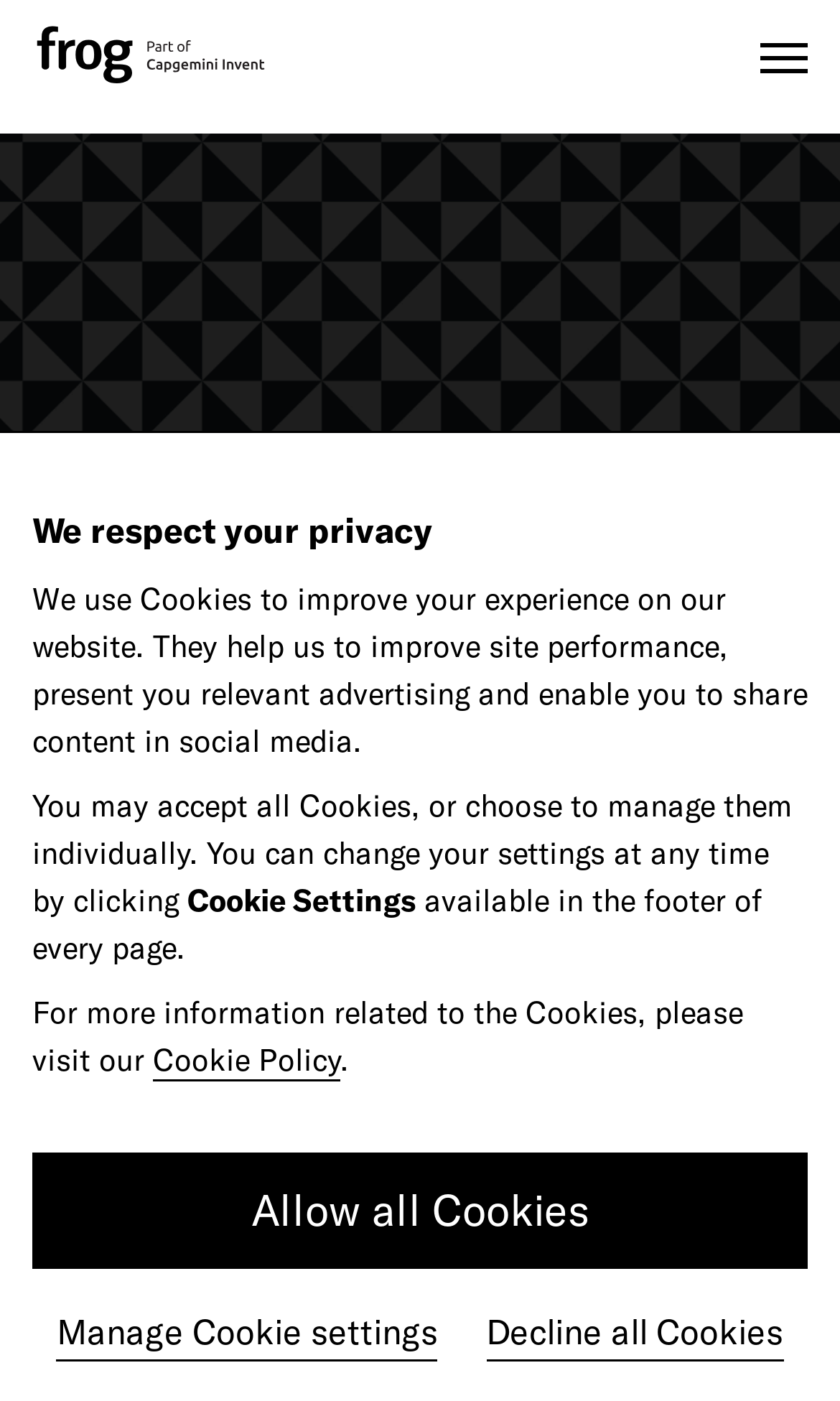Identify the bounding box coordinates for the UI element described as follows: Decline all Cookies. Use the format (top-left x, top-left y, bottom-right x, bottom-right y) and ensure all values are floating point numbers between 0 and 1.

[0.579, 0.93, 0.933, 0.972]